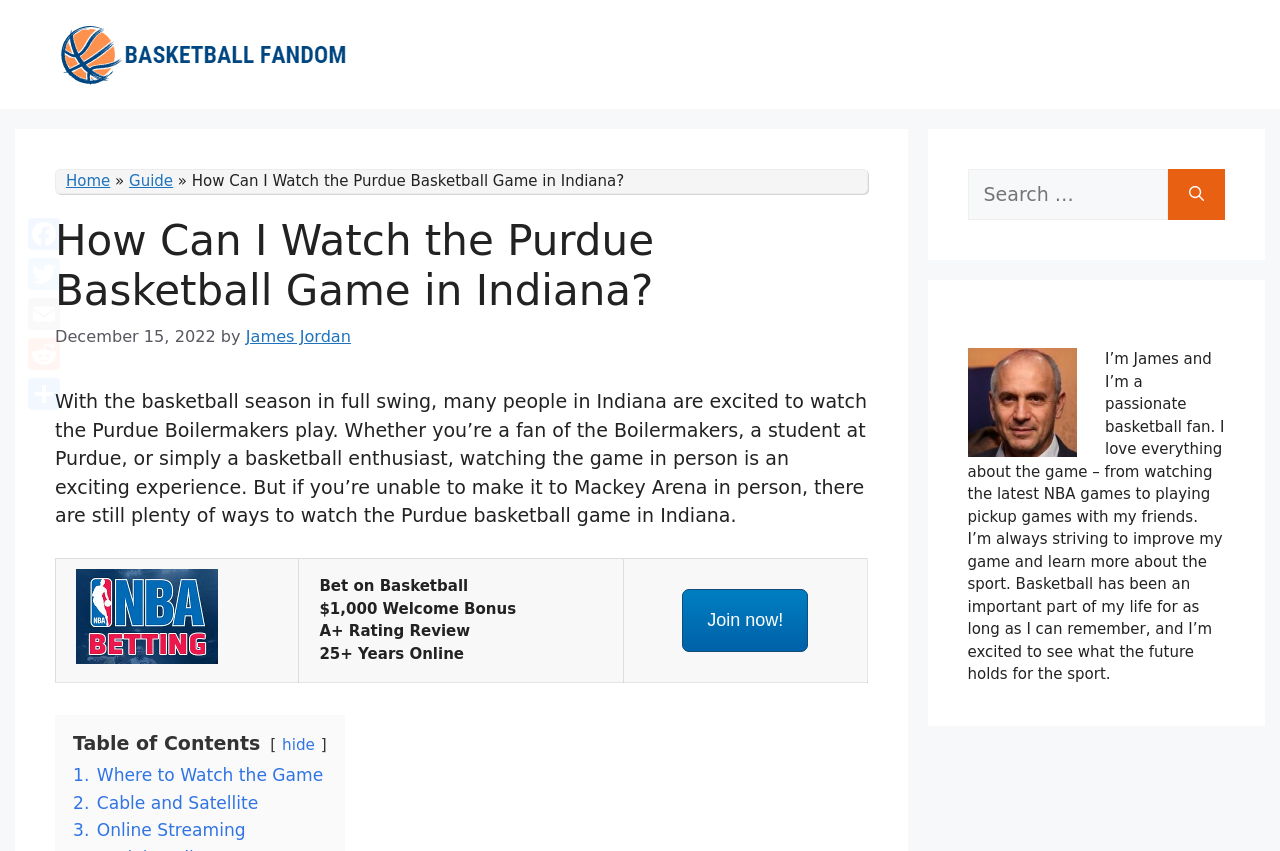Extract the bounding box coordinates for the HTML element that matches this description: "2. Cable and Satellite". The coordinates should be four float numbers between 0 and 1, i.e., [left, top, right, bottom].

[0.057, 0.932, 0.202, 0.955]